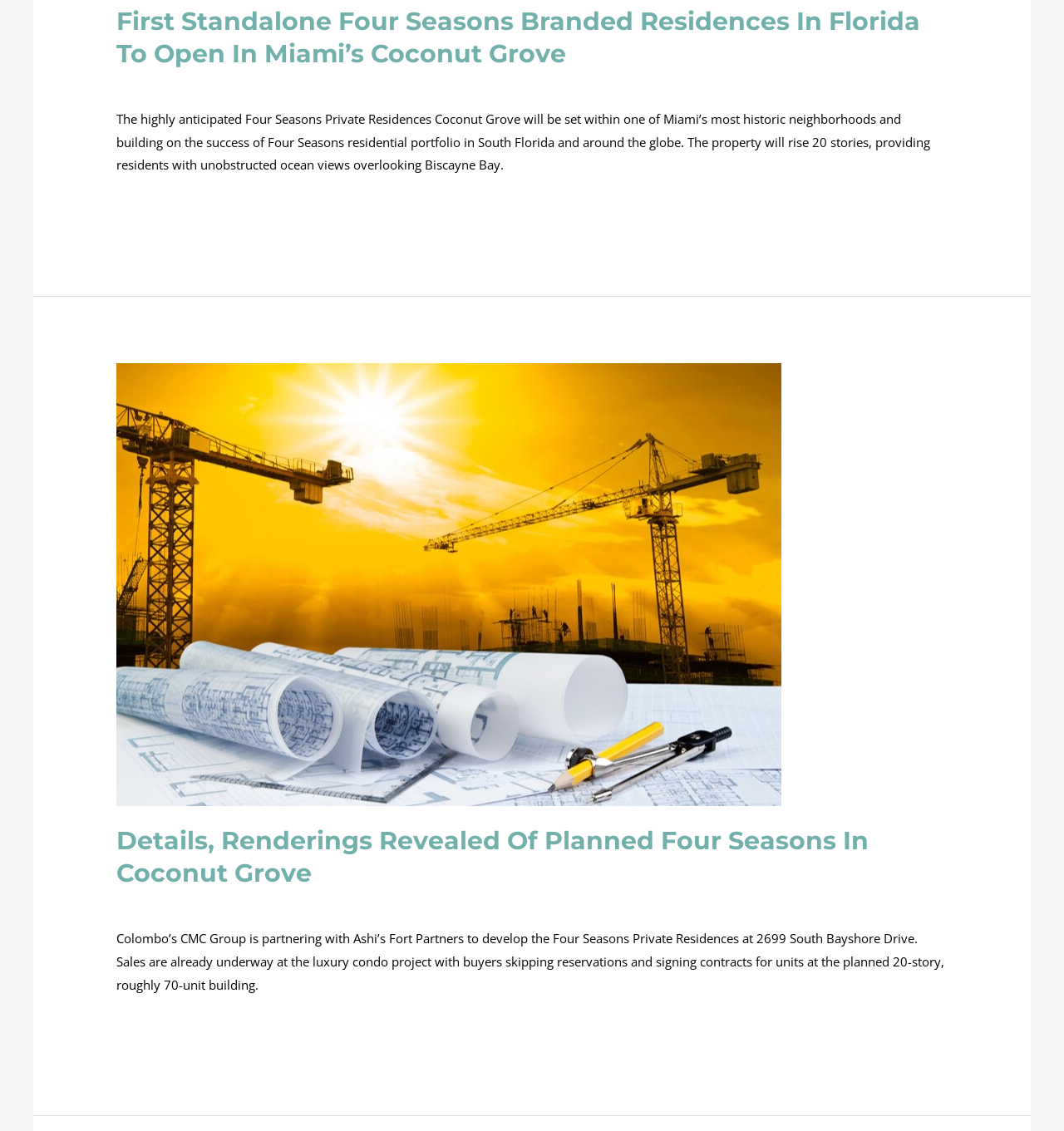How many stories will the Four Seasons Private Residences building have?
Please answer the question with as much detail and depth as you can.

According to the webpage content, specifically the text 'The property will rise 20 stories, providing residents with unobstructed ocean views overlooking Biscayne Bay.', we can determine that the Four Seasons Private Residences building will have 20 stories.